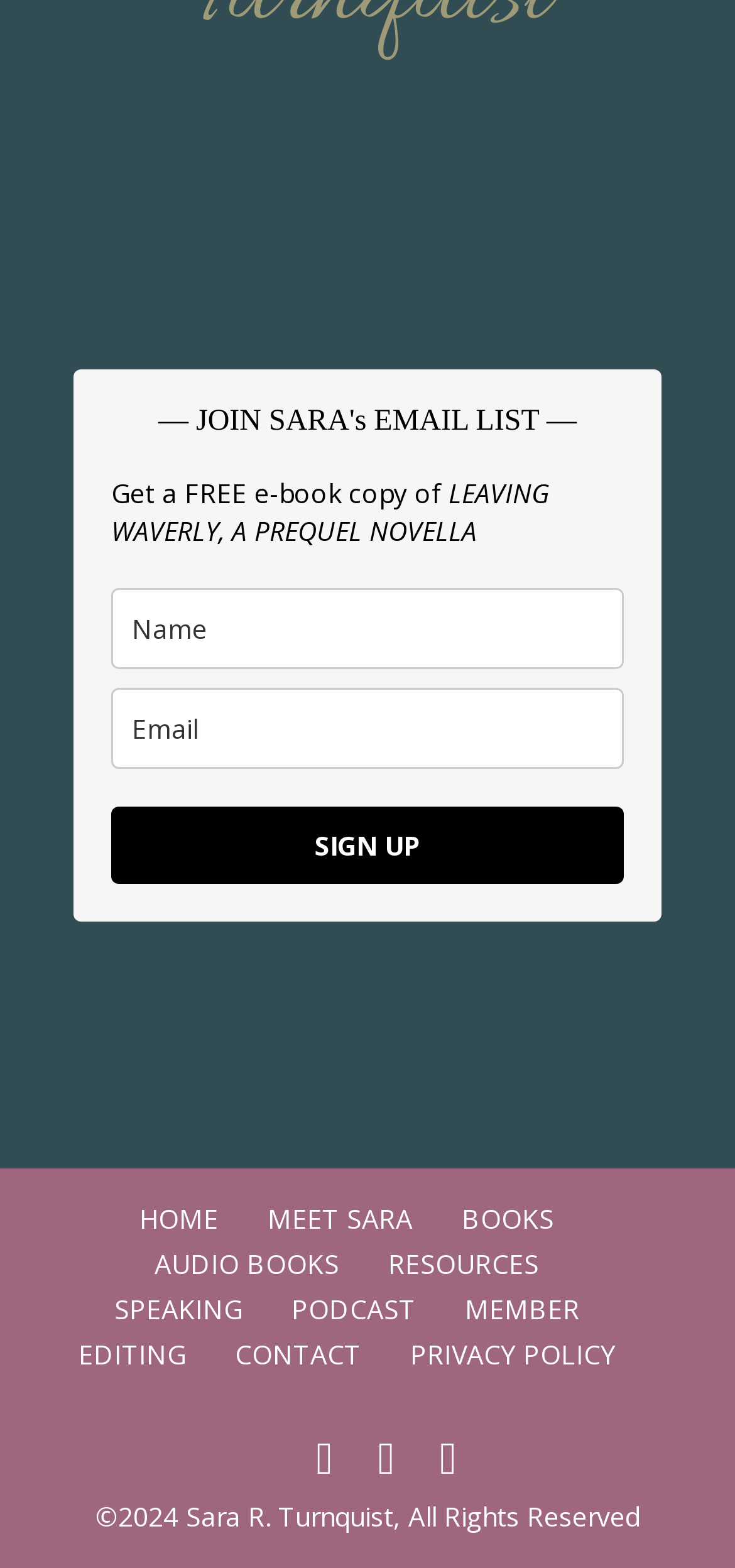Determine the bounding box coordinates for the clickable element to execute this instruction: "Go to the home page". Provide the coordinates as four float numbers between 0 and 1, i.e., [left, top, right, bottom].

[0.19, 0.766, 0.297, 0.789]